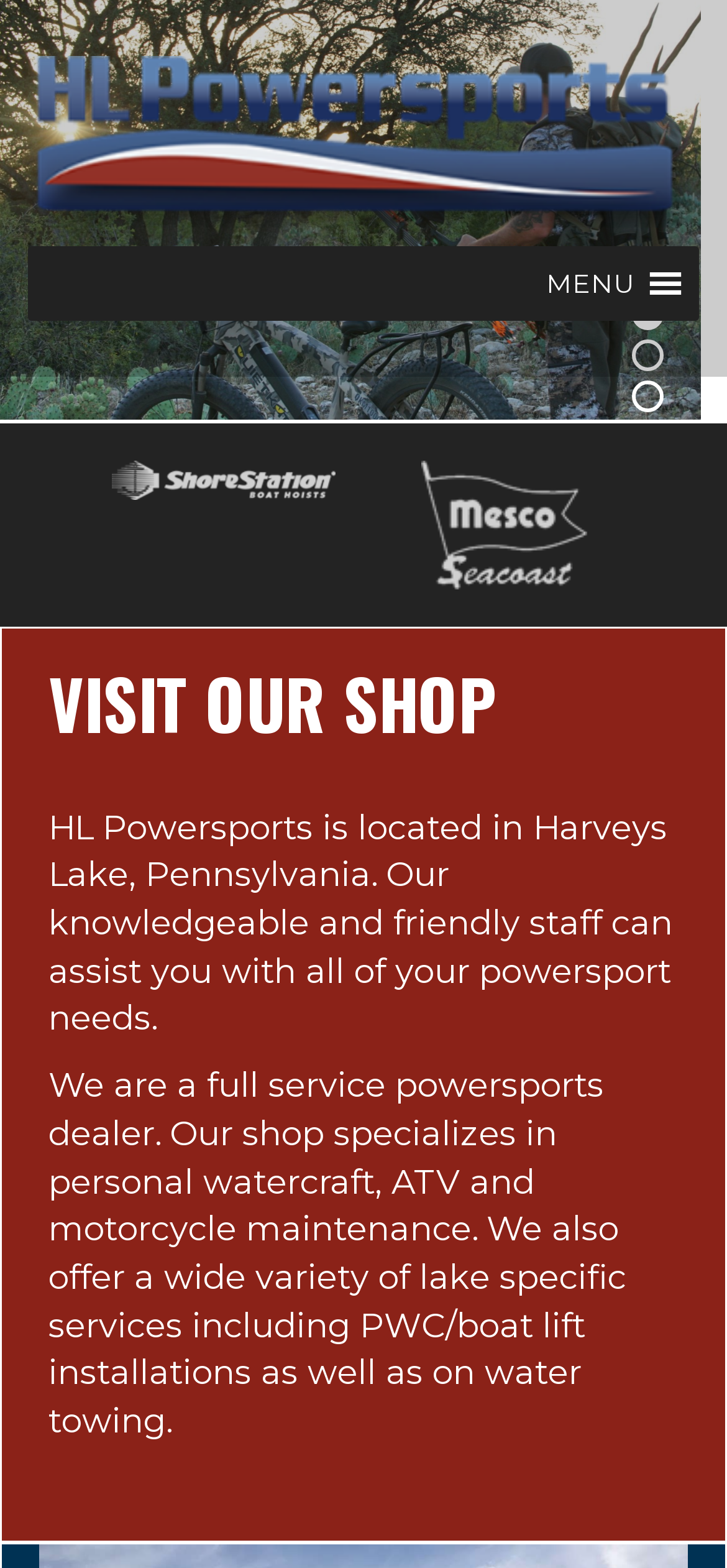What types of vehicles does HL Powersports work with?
Provide a well-explained and detailed answer to the question.

The webpage mentions that HL Powersports is a full-service facility for ATV/UTV, motorcycle, and personal watercraft, indicating that they work with these types of vehicles.